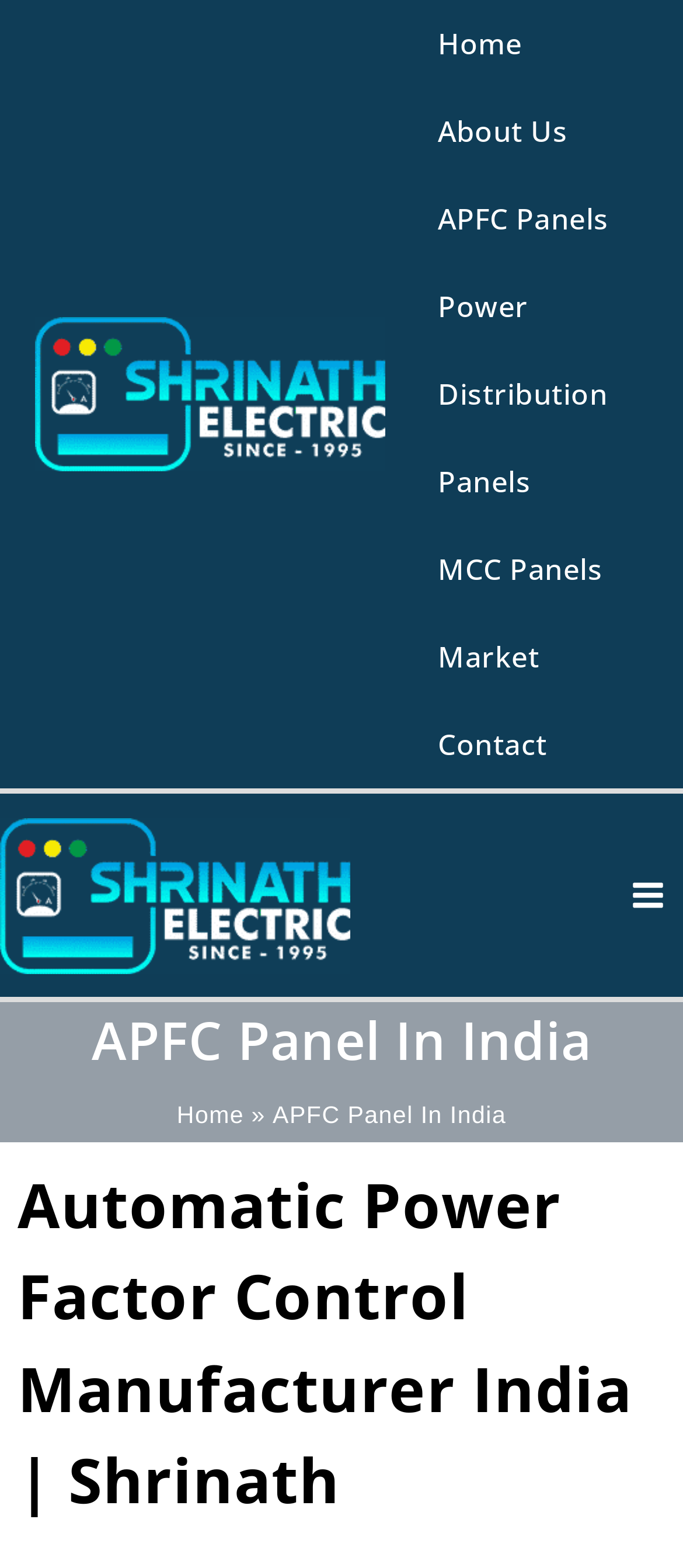Is the main menu expanded?
Please provide a single word or phrase answer based on the image.

No